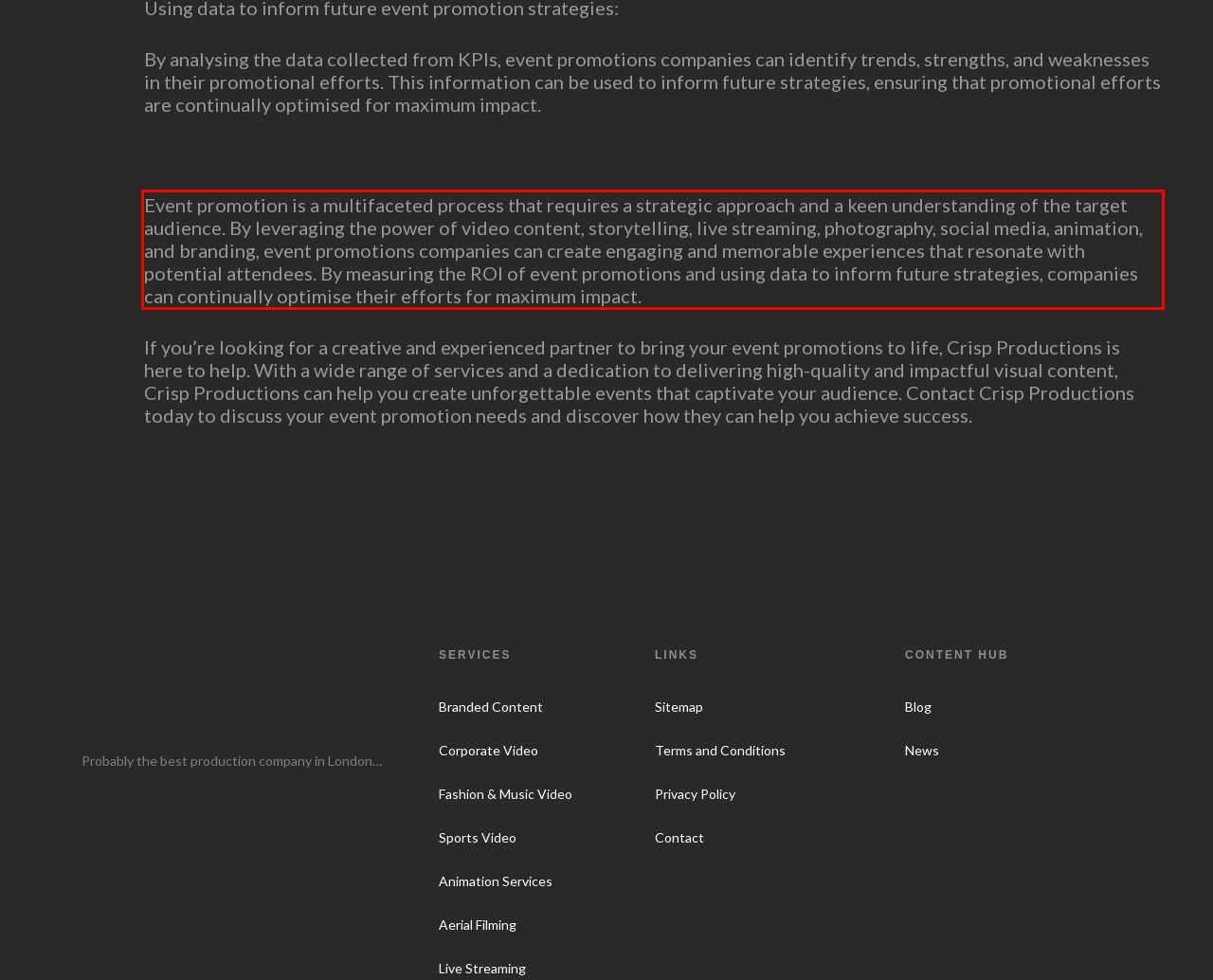From the given screenshot of a webpage, identify the red bounding box and extract the text content within it.

Event promotion is a multifaceted process that requires a strategic approach and a keen understanding of the target audience. By leveraging the power of video content, storytelling, live streaming, photography, social media, animation, and branding, event promotions companies can create engaging and memorable experiences that resonate with potential attendees. By measuring the ROI of event promotions and using data to inform future strategies, companies can continually optimise their efforts for maximum impact.